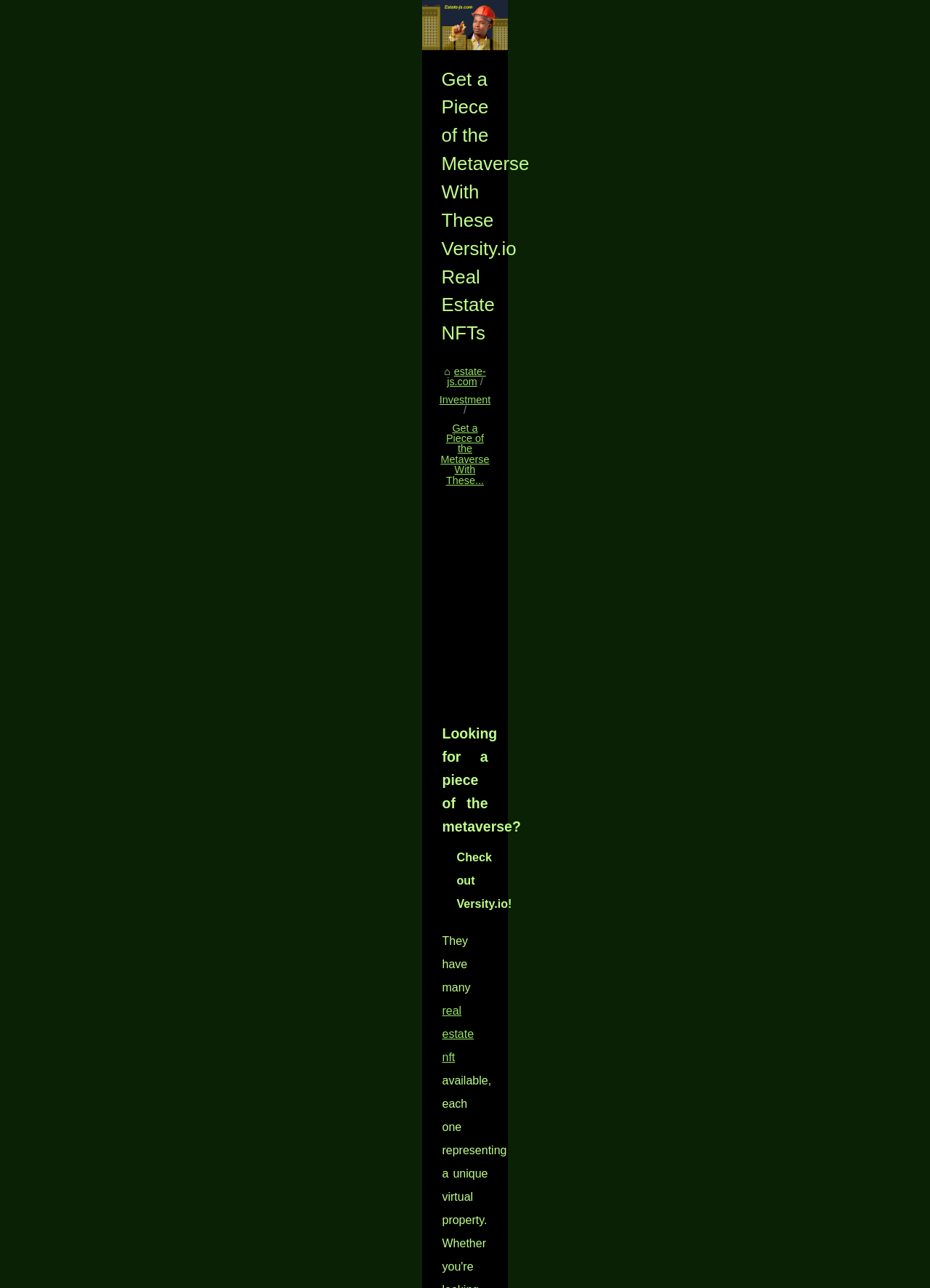What is the relationship between the metaverse and NFTs?
Using the visual information, answer the question in a single word or phrase.

NFTs represent virtual properties in the metaverse